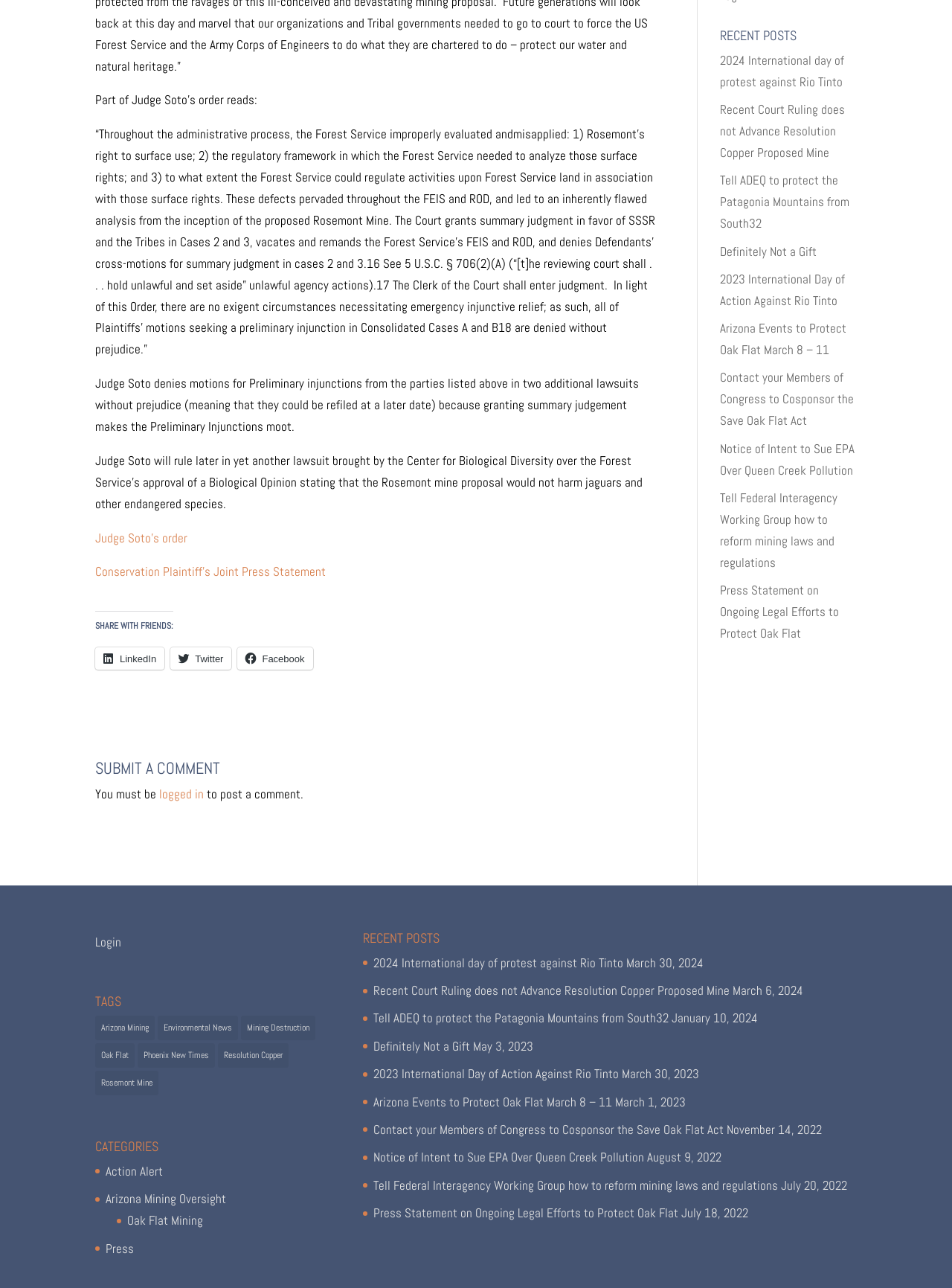Specify the bounding box coordinates of the element's area that should be clicked to execute the given instruction: "Login". The coordinates should be four float numbers between 0 and 1, i.e., [left, top, right, bottom].

[0.1, 0.725, 0.127, 0.738]